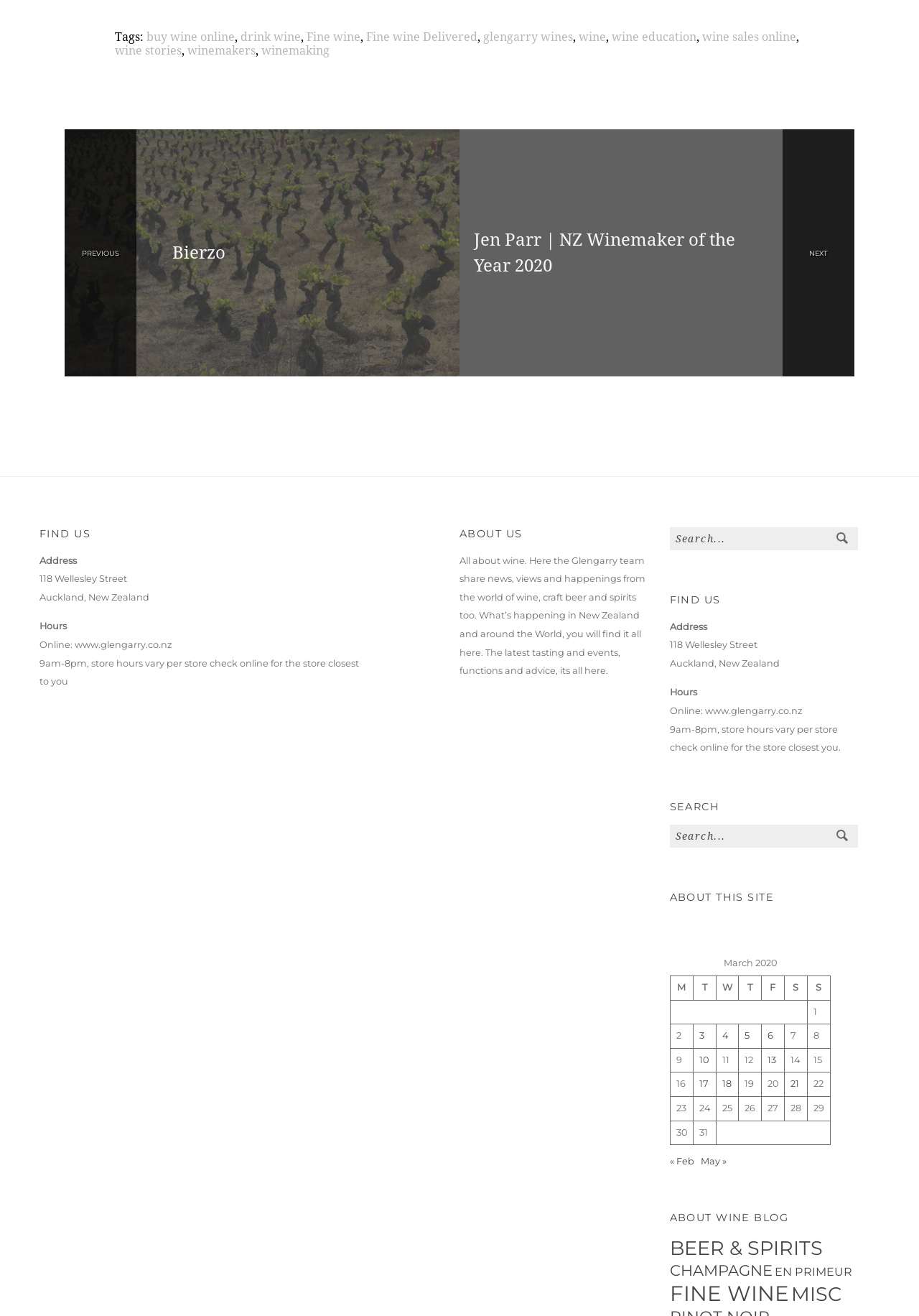Using the details from the image, please elaborate on the following question: What is the address of Glengarry?

I found the address by looking at the footer section of the webpage, where it says 'FIND US' and then lists the address as '118 Wellesley Street, Auckland, New Zealand'.